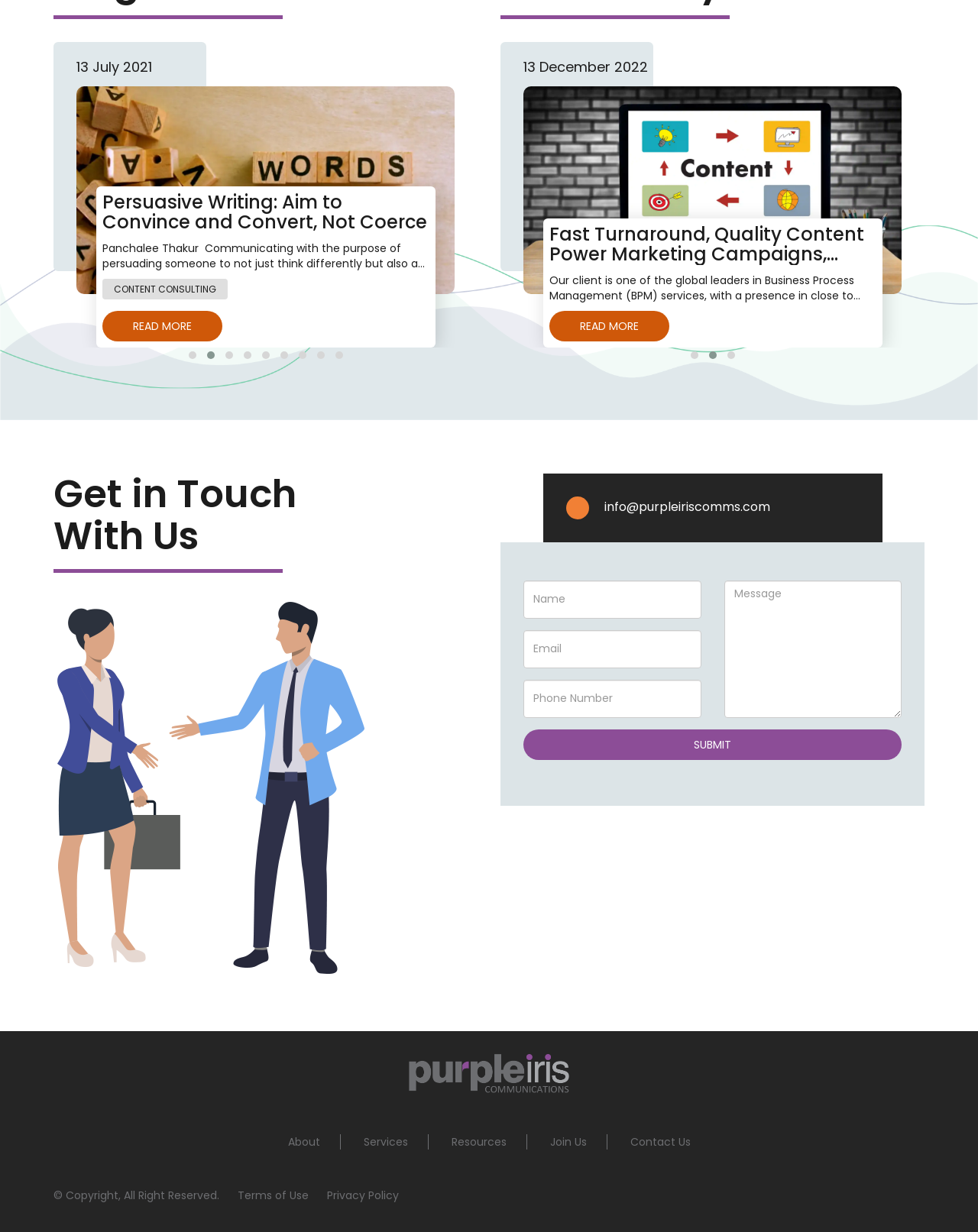Please provide a detailed answer to the question below by examining the image:
What is the theme of the blog posts?

I analyzed the headings and text of the blog posts and found that they are related to communication, marketing, and content consulting, suggesting that the theme of the blog posts is communication and marketing.